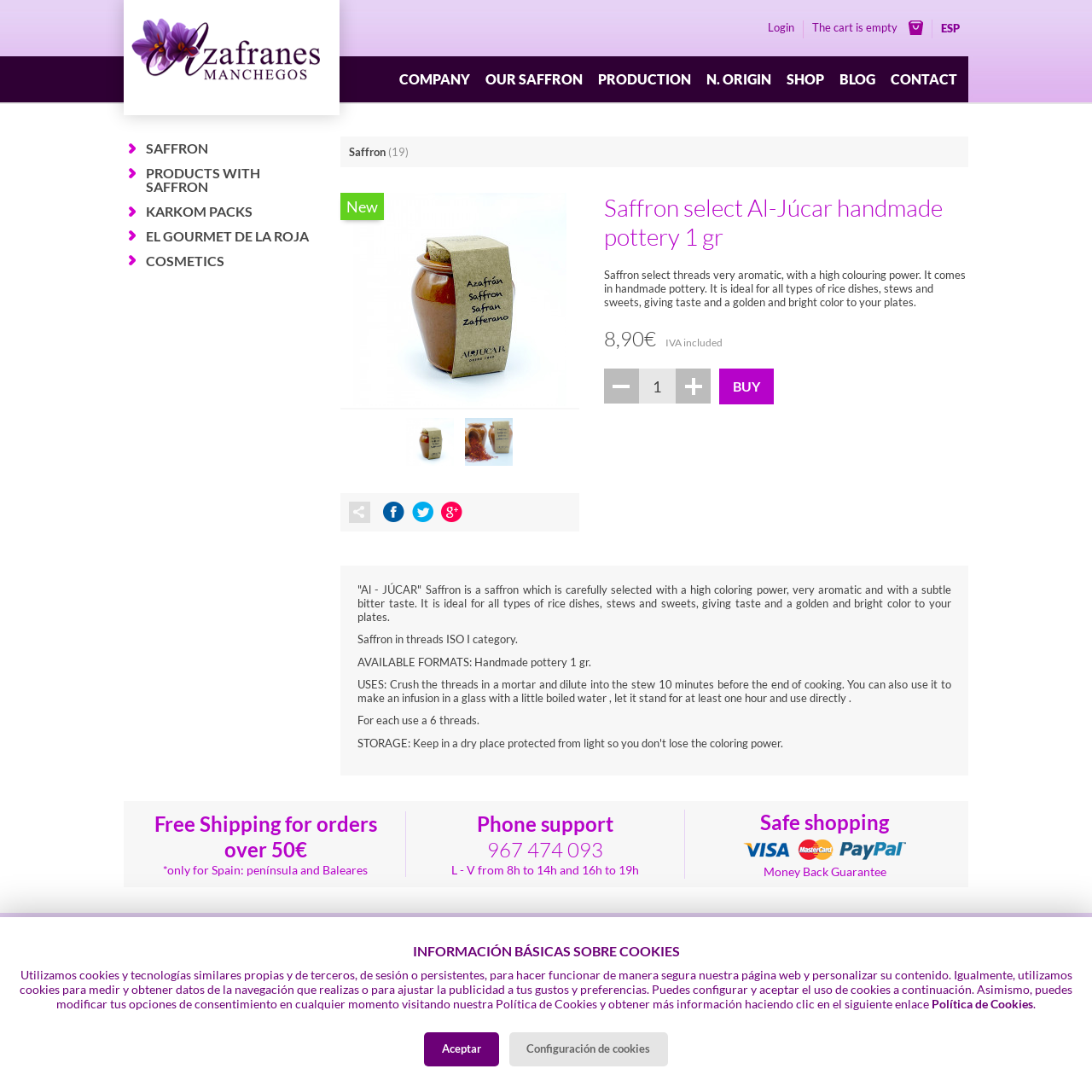Based on the element description: "Products with saffron", identify the bounding box coordinates for this UI element. The coordinates must be four float numbers between 0 and 1, listed as [left, top, right, bottom].

[0.113, 0.147, 0.296, 0.182]